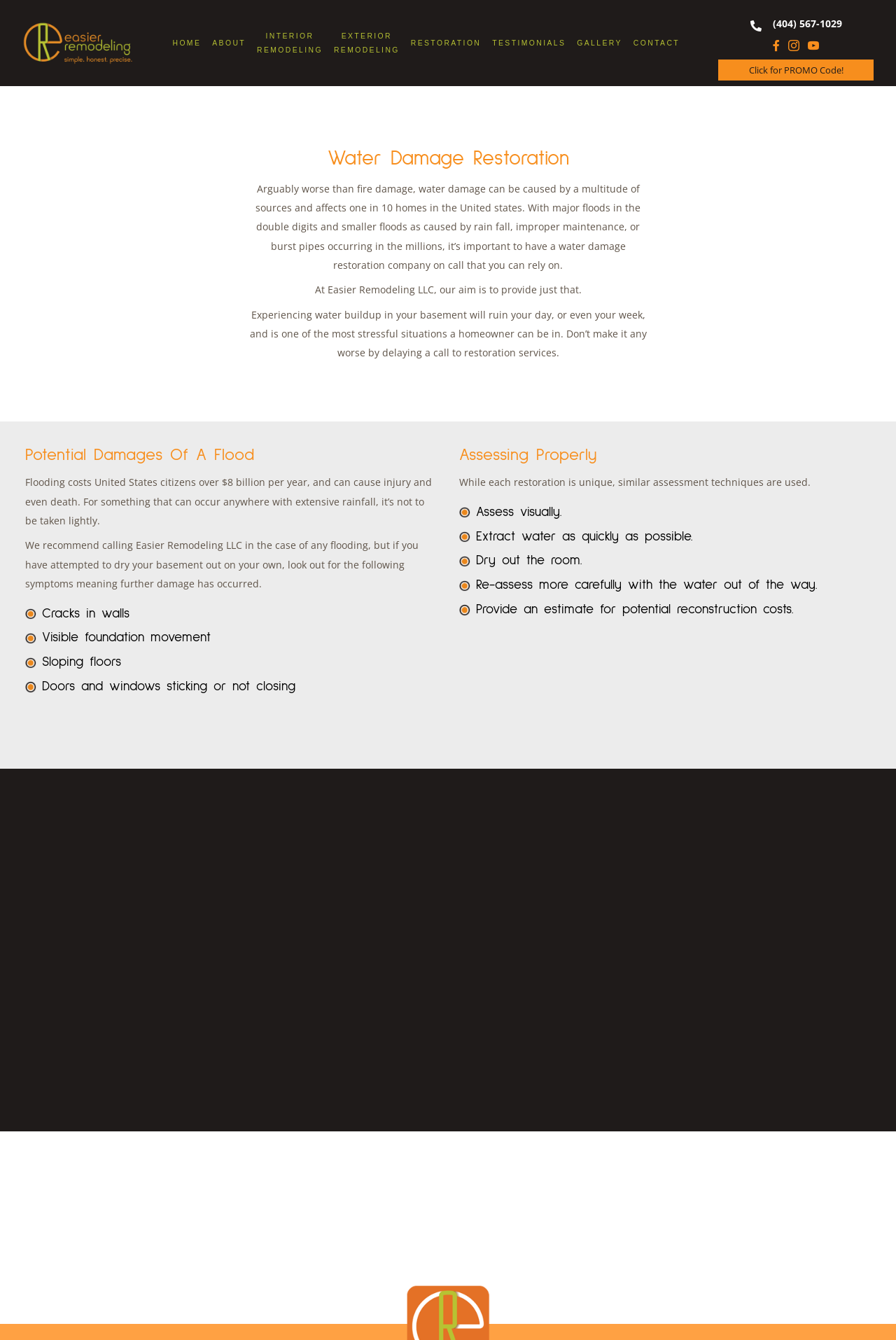Refer to the image and provide a thorough answer to this question:
What is the potential damage of a flood?

The potential damages of a flood are listed in the section 'Potential Damages Of A Flood' on the webpage, which includes cracks in walls, visible foundation movement, sloping floors, and doors and windows sticking or not closing.